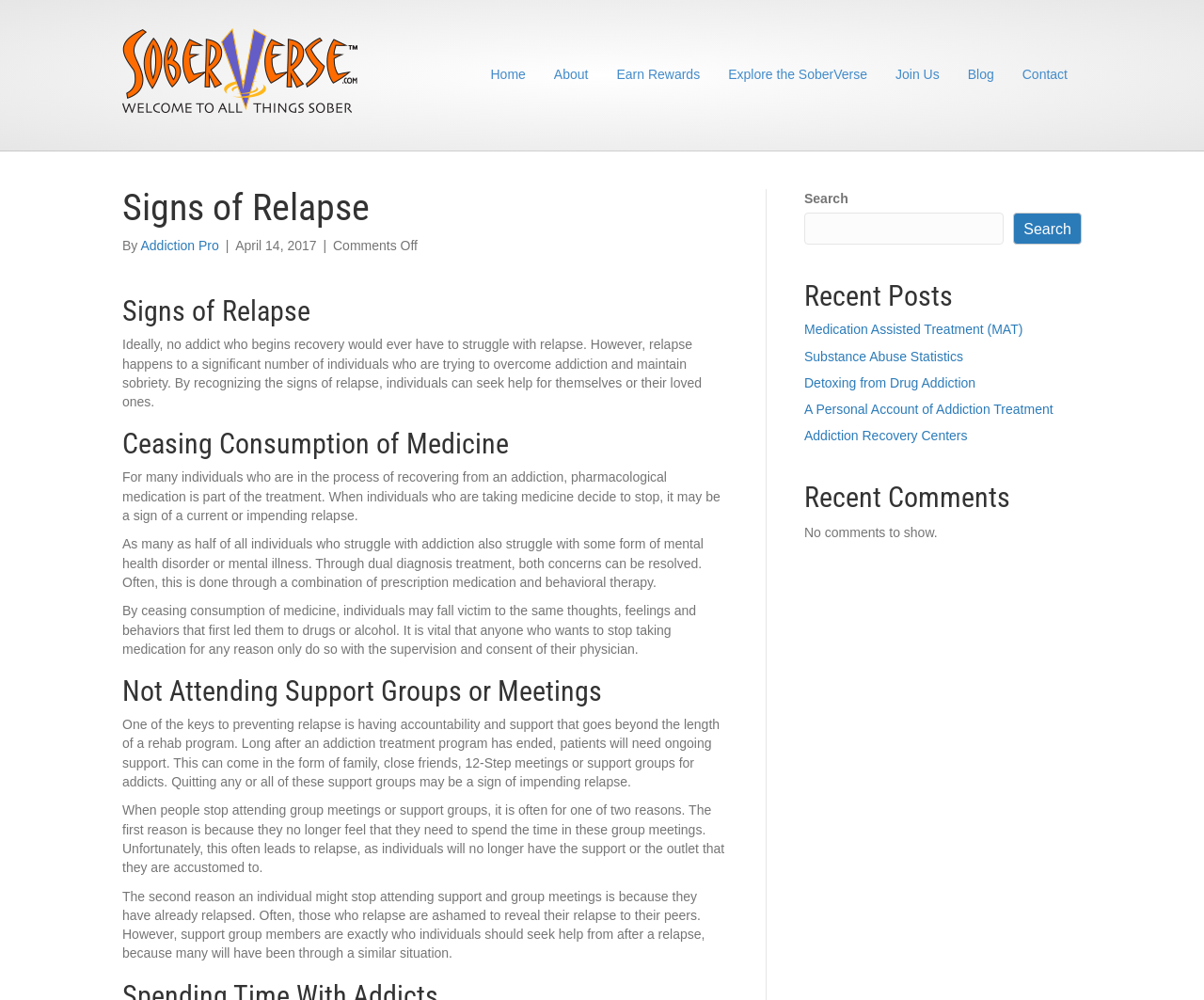Select the bounding box coordinates of the element I need to click to carry out the following instruction: "Search for something".

[0.668, 0.213, 0.834, 0.245]